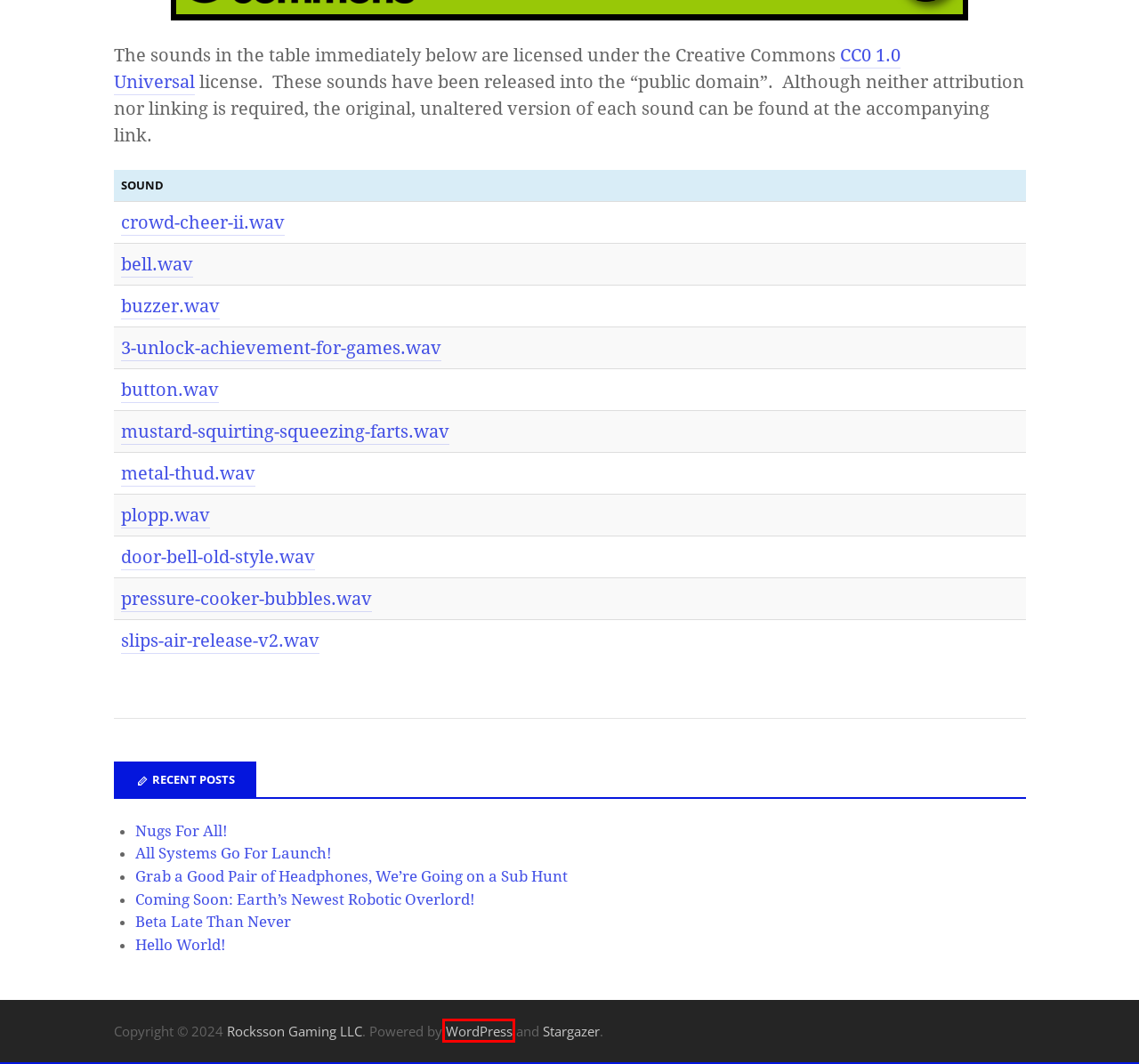Examine the screenshot of a webpage with a red bounding box around a specific UI element. Identify which webpage description best matches the new webpage that appears after clicking the element in the red bounding box. Here are the candidates:
A. Grab a Good Pair of Headphones, We’re Going on a Sub Hunt – Rocksson Gaming LLC
B. All Systems Go For Launch! – Rocksson Gaming LLC
C. Hello World! – Rocksson Gaming LLC
D. Nugs For All! – Rocksson Gaming LLC
E. GIMP - GNU Image Manipulation Program
F. Coming Soon: Earth’s Newest Robotic Overlord! – Rocksson Gaming LLC
G. Beta Late Than Never – Rocksson Gaming LLC
H. Blog Tool, Publishing Platform, and CMS – WordPress.org

H